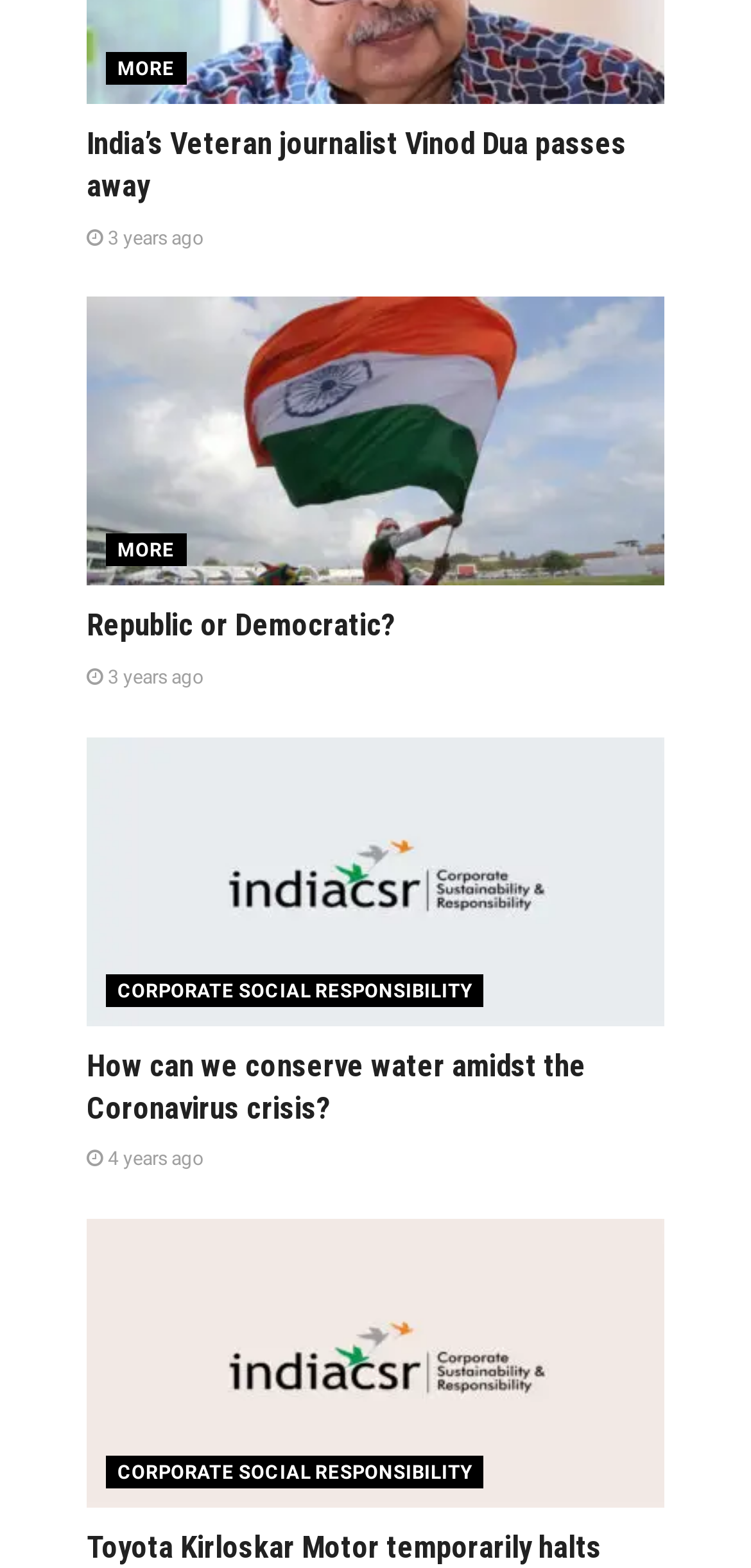What is the organization mentioned in the third article?
Deliver a detailed and extensive answer to the question.

The third article's heading is 'Toyota Kirloskar Motor temporarily halts production at its Plant in Bidadi, Karnataka' which suggests that the organization mentioned is Toyota Kirloskar Motor.